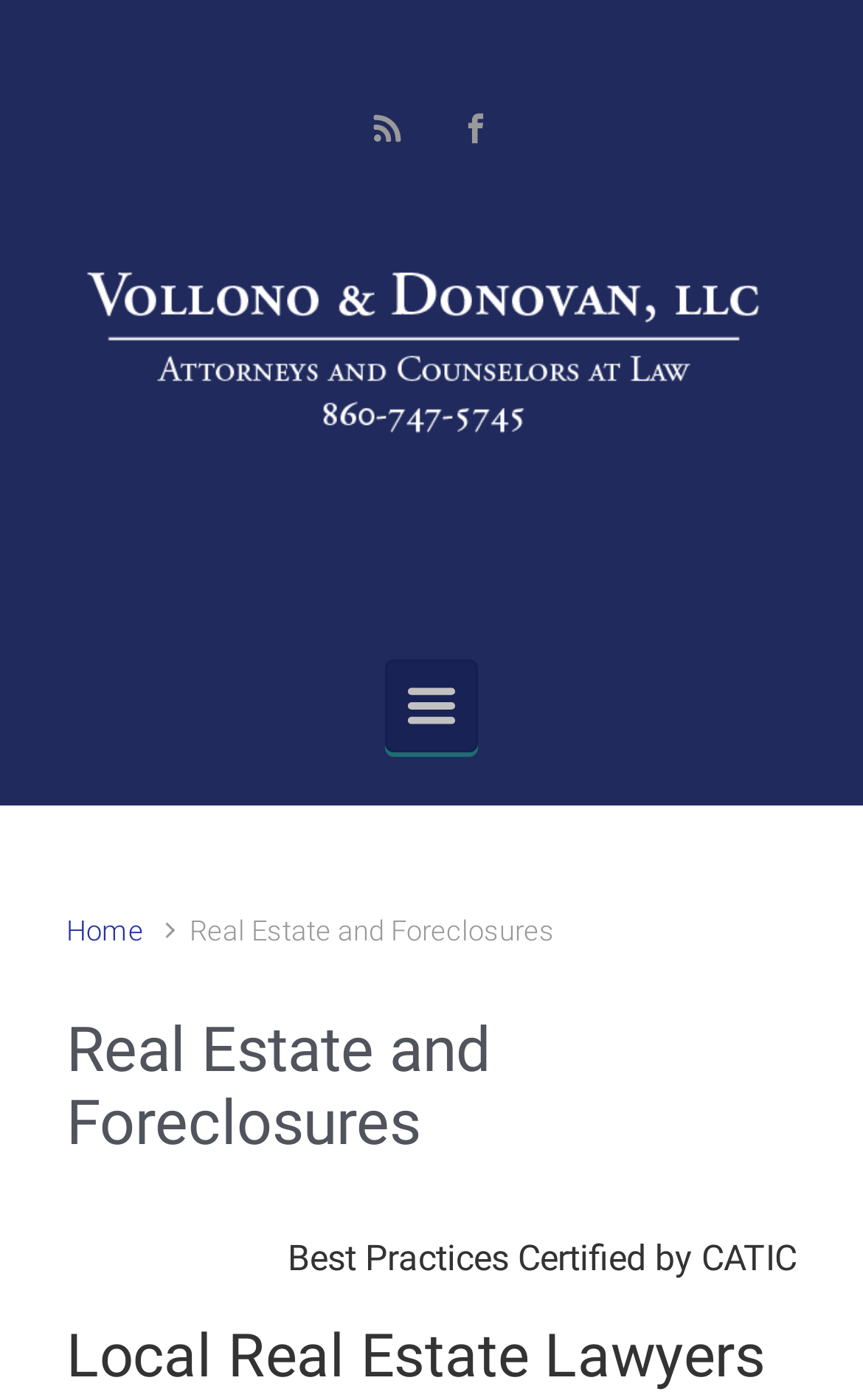Using the element description: "alt="Vollono & Donovan, LLC"", determine the bounding box coordinates. The coordinates should be in the format [left, top, right, bottom], with values between 0 and 1.

[0.077, 0.228, 0.923, 0.258]